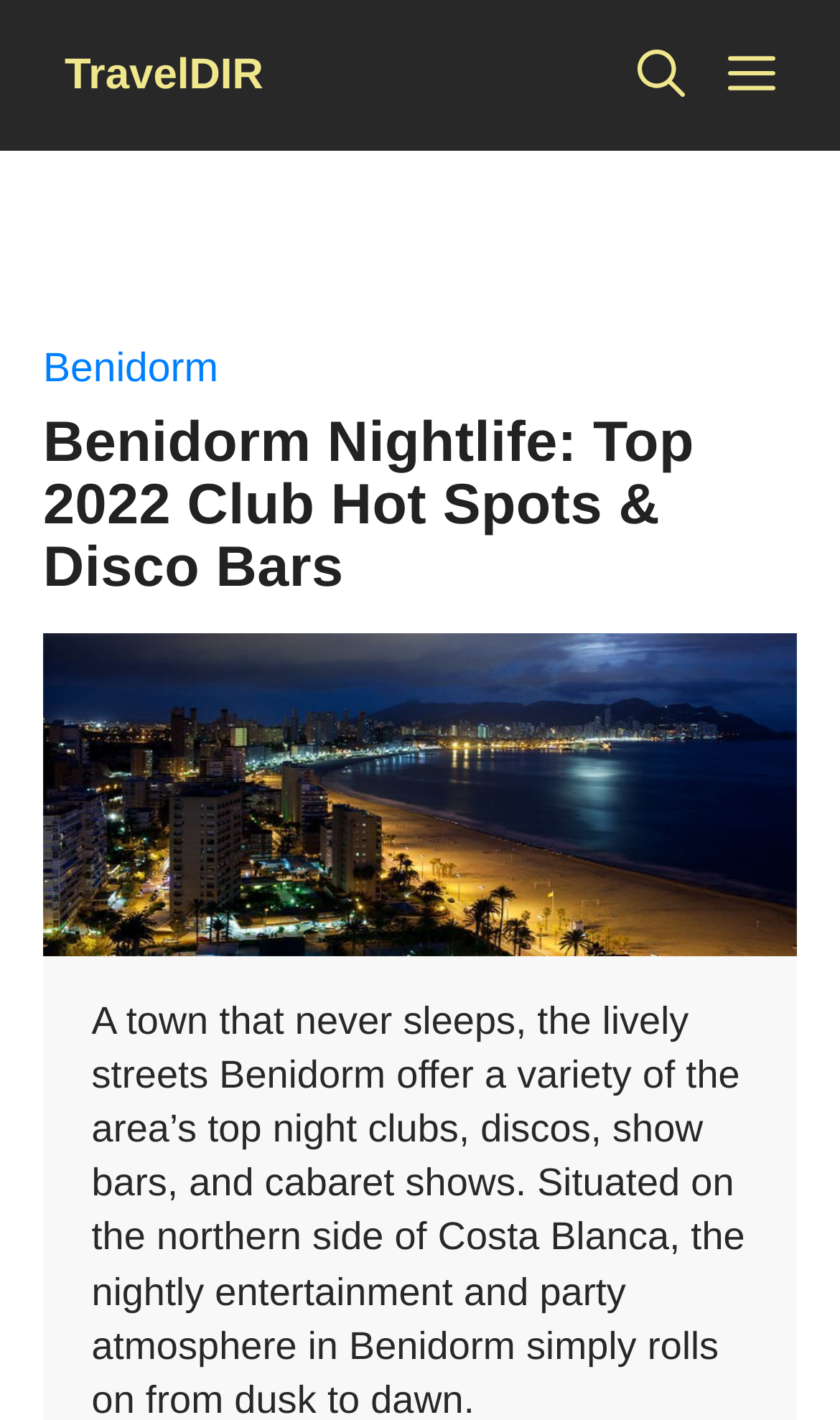What is the name of the town?
Using the image, answer in one word or phrase.

Benidorm